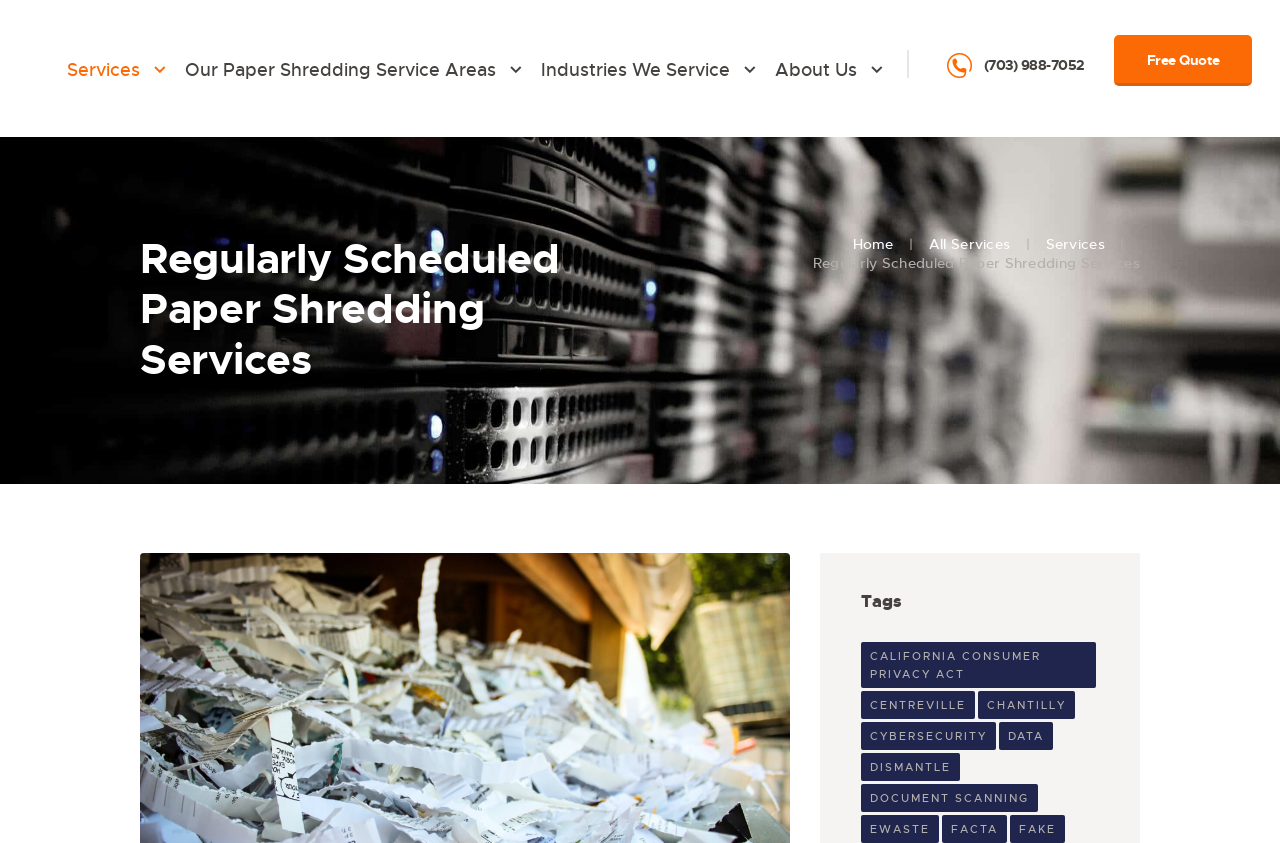Offer a meticulous description of the webpage's structure and content.

The webpage is about Atlantic Shredding's regularly scheduled paper shredding services. At the top, there is a phone number "(703) 988-7052" and a "Free Quote" button. Below them, there are four main navigation links: "Services", "Our Paper Shredding Service Areas", "Industries We Service", and "About Us". 

On the left side, there is a heading "Regularly Scheduled Paper Shredding Services" followed by a brief description. Below this, there are three links: "Home", "All Services", and "Services". 

On the right side, there is a section titled "Tags" with several links to specific topics, including "California Consumer Privacy Act", "centreville", "chantilly", "cybersecurity", "data", "dismantle", "document scanning", "EWASTE", and "FAKE". Each of these links has a corresponding text label.